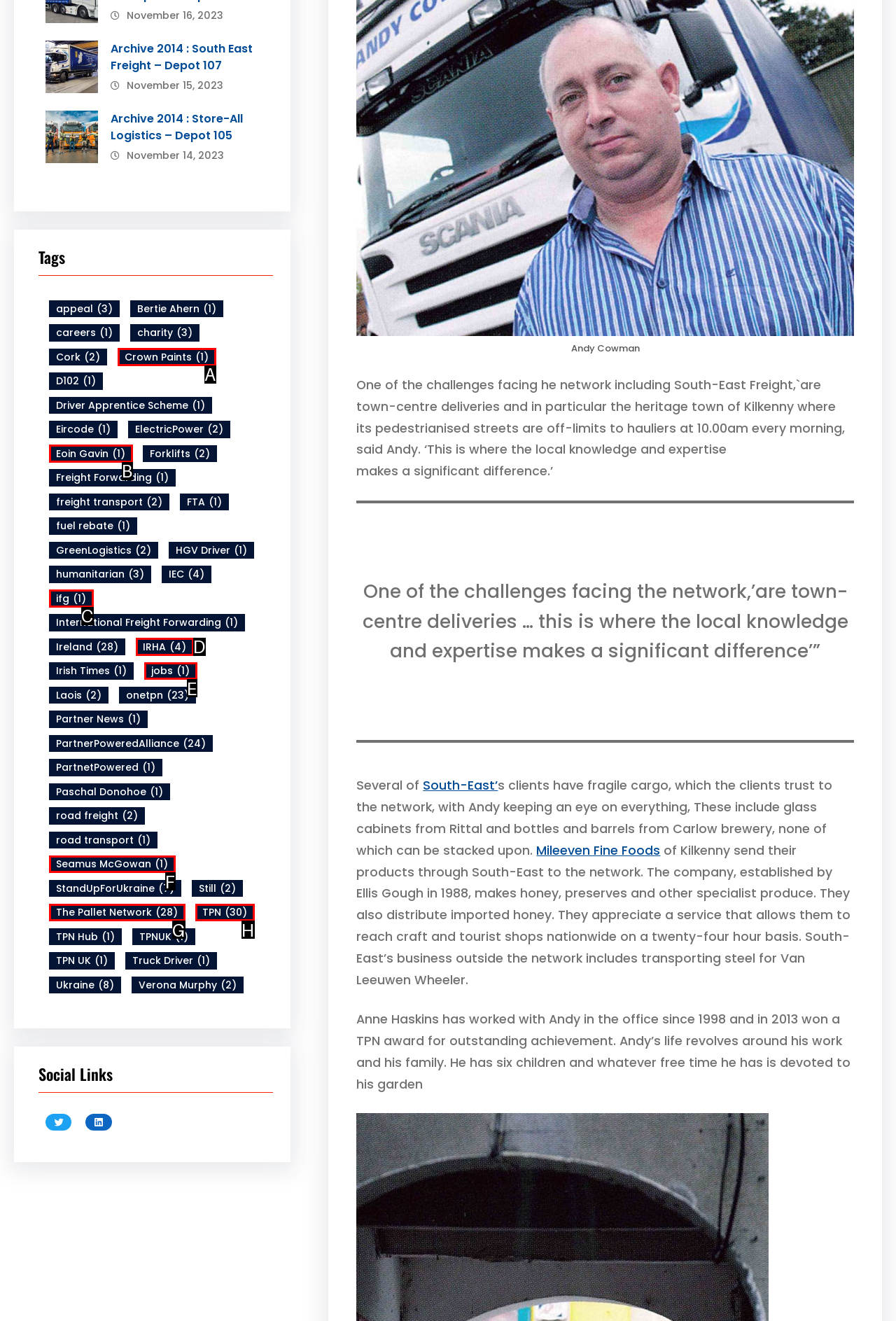Examine the description: Services and indicate the best matching option by providing its letter directly from the choices.

None